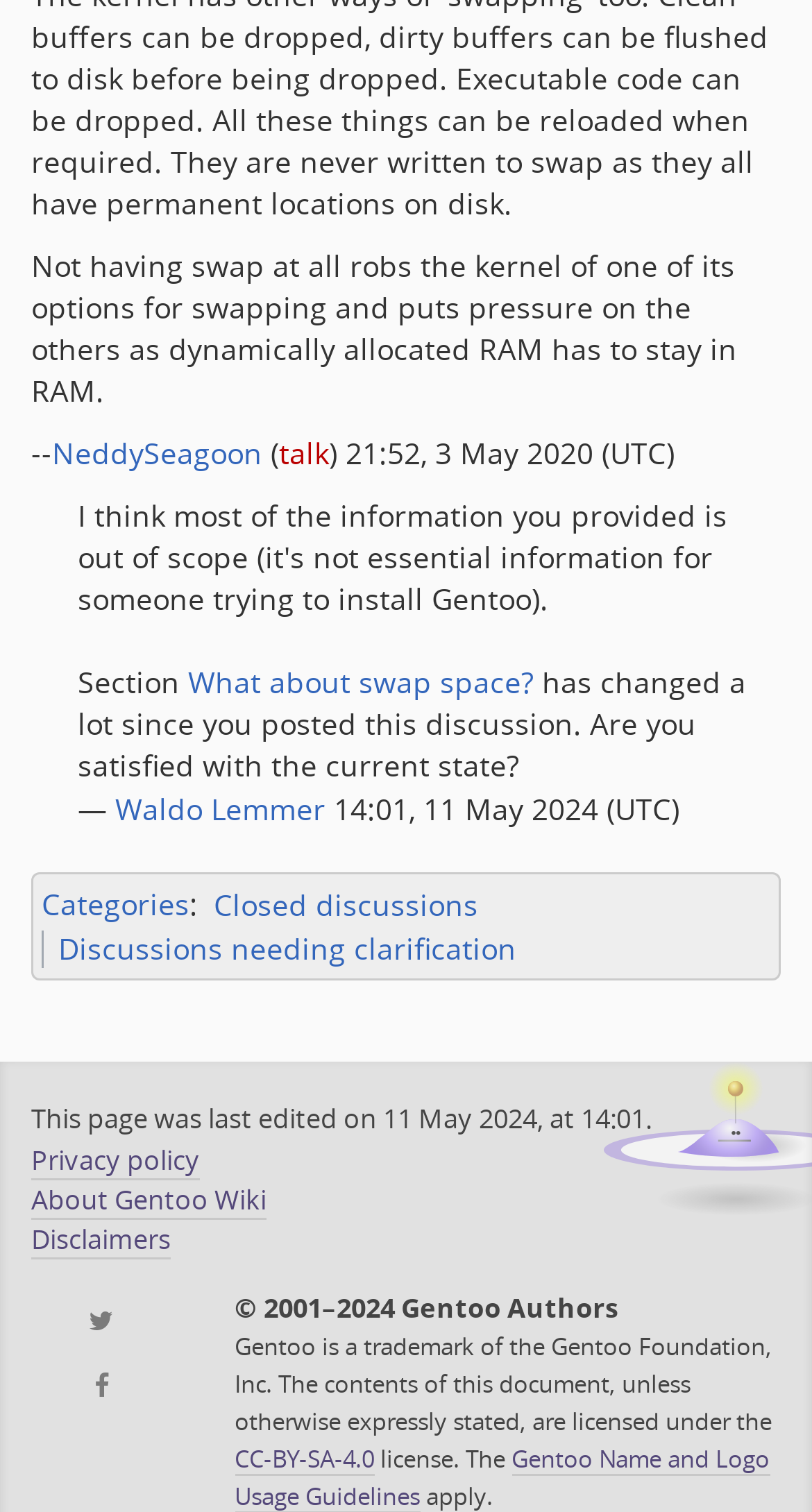Use the details in the image to answer the question thoroughly: 
What is the license of the contents of this document?

I found the answer by looking at the text 'The contents of this document, unless otherwise expressly stated, are licensed under the CC-BY-SA-4.0 license.' which is located at the bottom of the page. This text indicates the license of the contents of this document.